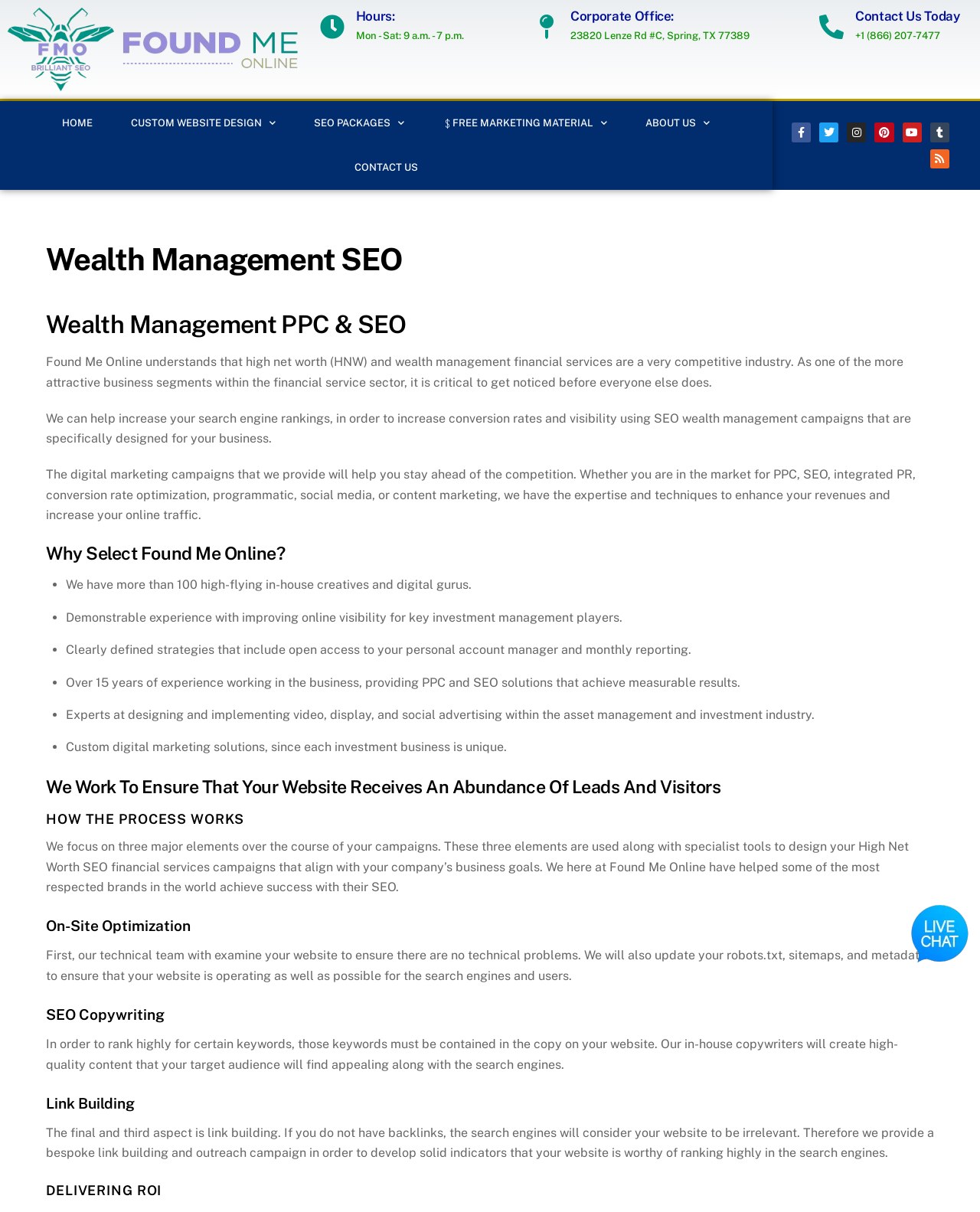Identify the bounding box coordinates for the region to click in order to carry out this instruction: "Log in". Provide the coordinates using four float numbers between 0 and 1, formatted as [left, top, right, bottom].

None